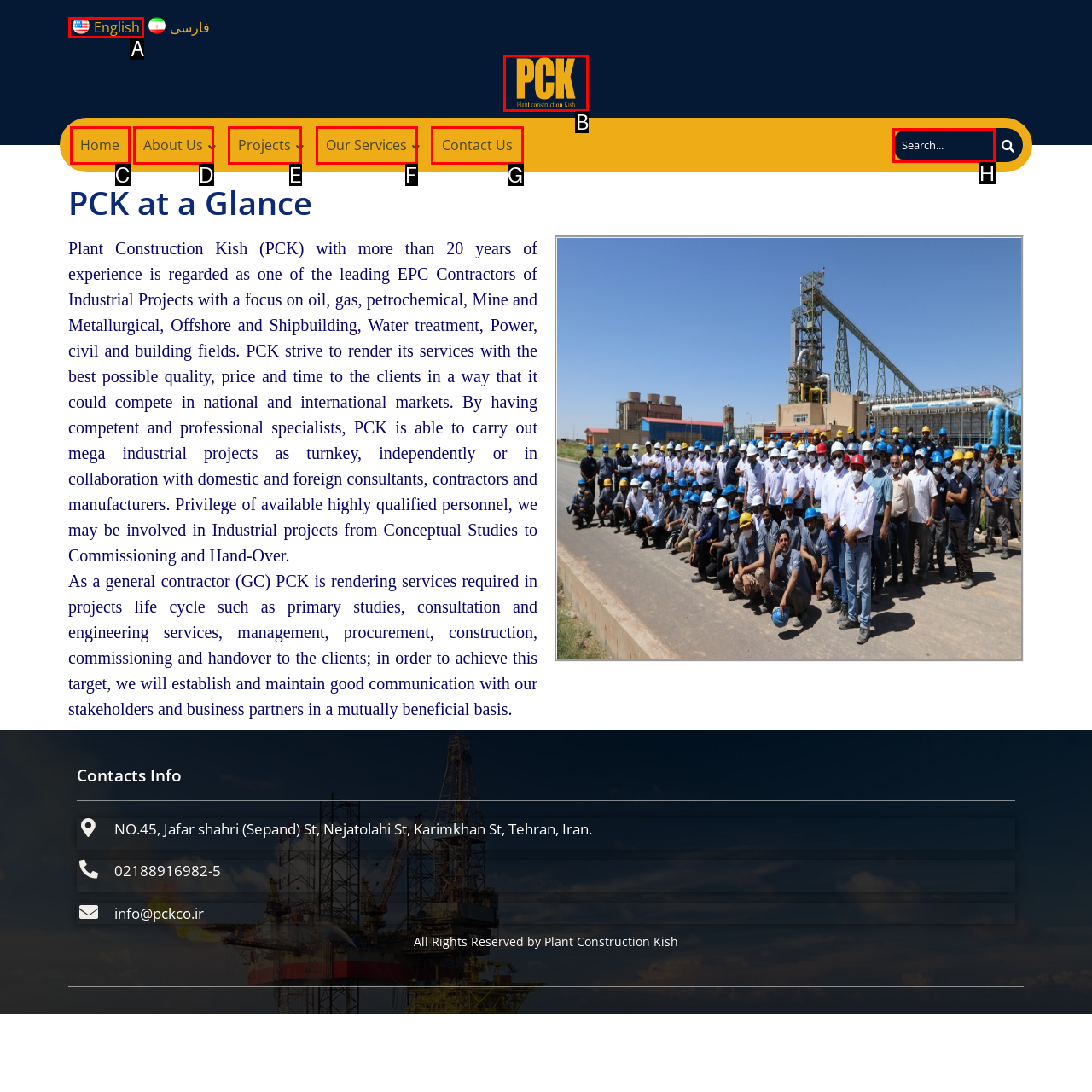Select the appropriate bounding box to fulfill the task: View author archive Respond with the corresponding letter from the choices provided.

None